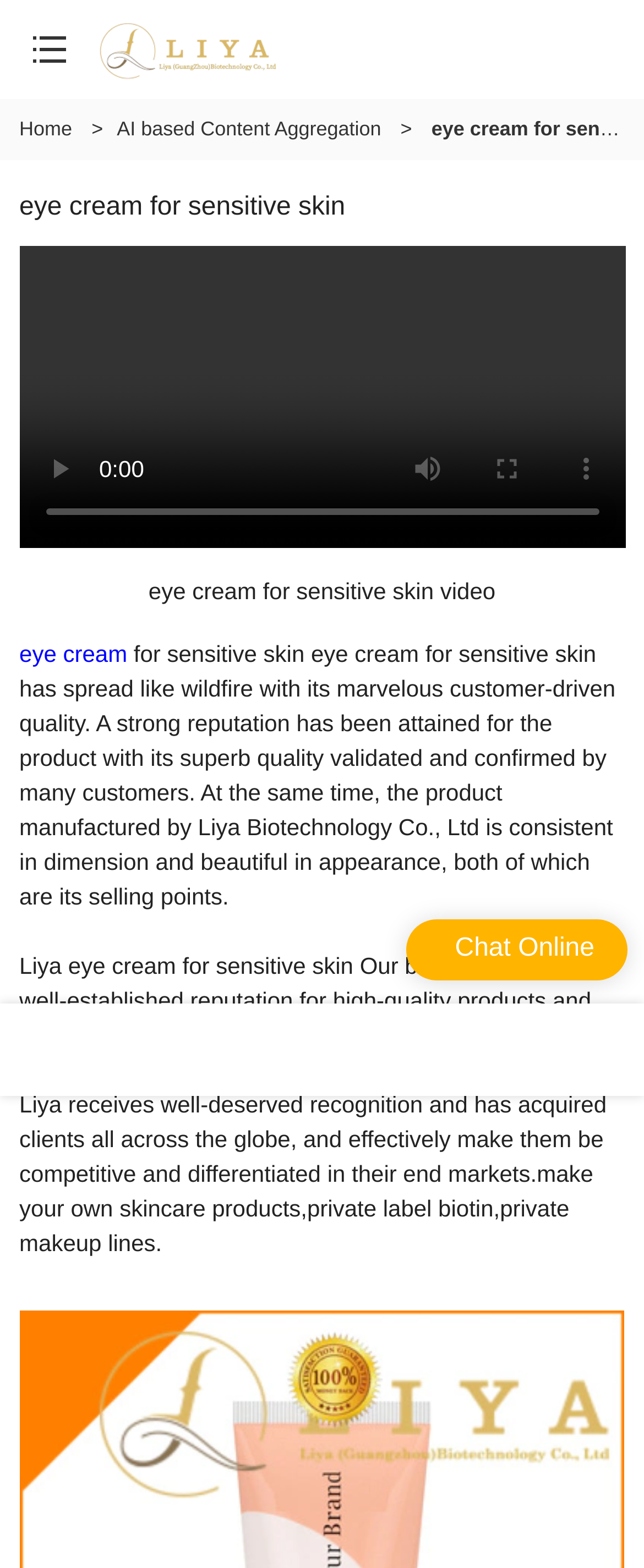How many links are present in the navigation menu?
Provide an in-depth and detailed explanation in response to the question.

The number of links in the navigation menu can be determined by counting the links 'Home', 'AI based Content Aggregation', and the three links with no text, which totals to 5 links.